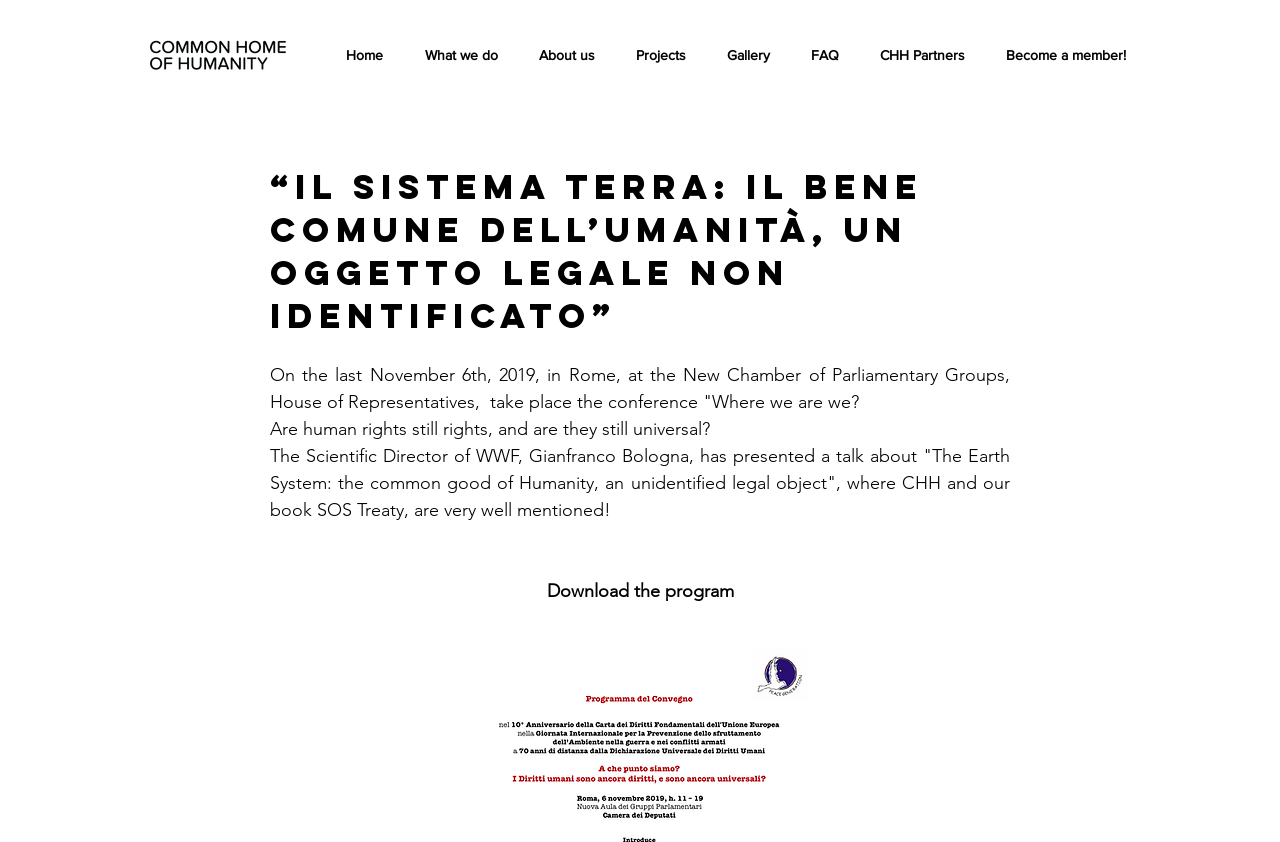What is the organization mentioned on the webpage?
Using the visual information from the image, give a one-word or short-phrase answer.

CHH